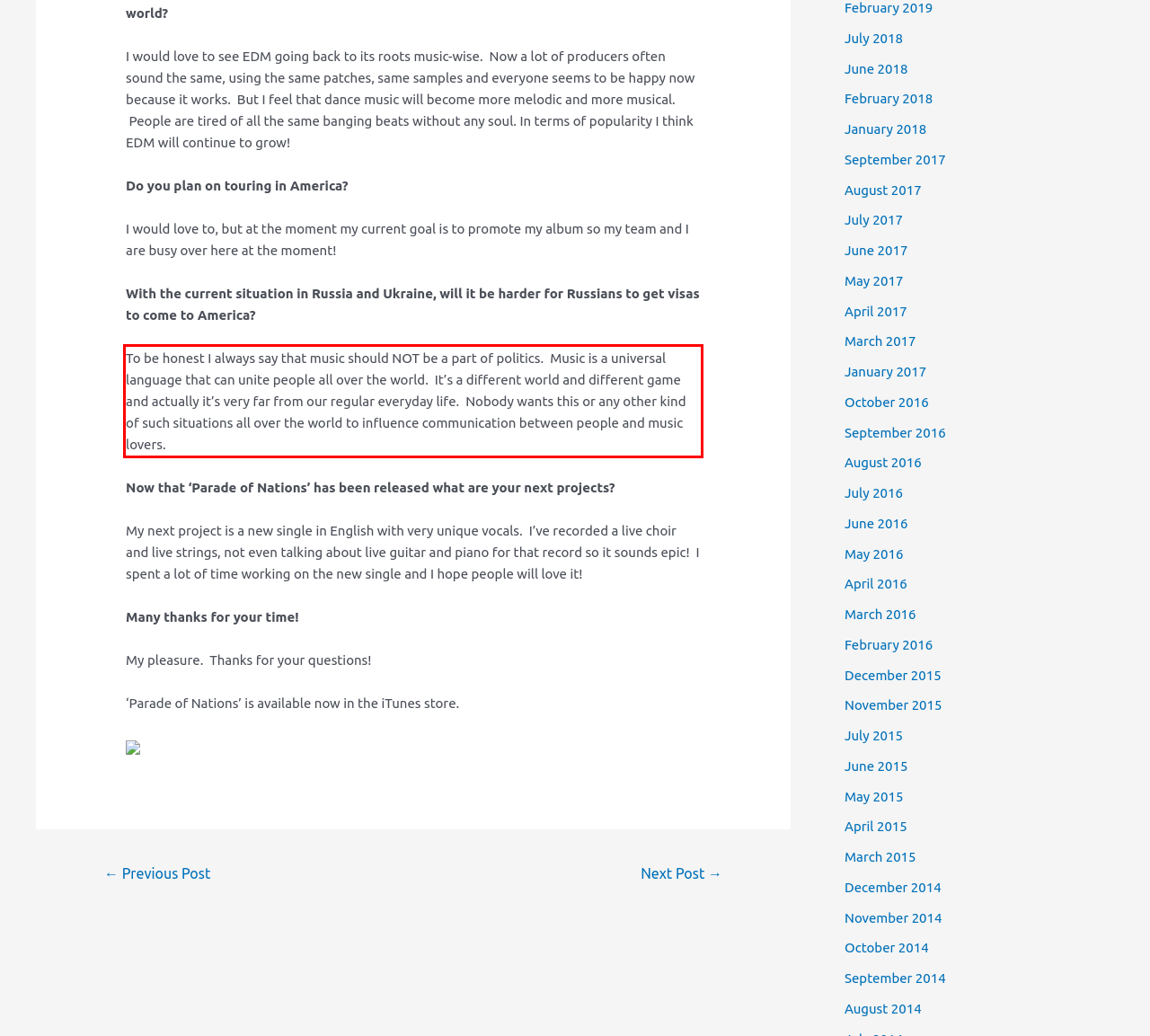Analyze the red bounding box in the provided webpage screenshot and generate the text content contained within.

To be honest I always say that music should NOT be a part of politics. Music is a universal language that can unite people all over the world. It’s a different world and different game and actually it’s very far from our regular everyday life. Nobody wants this or any other kind of such situations all over the world to influence communication between people and music lovers.